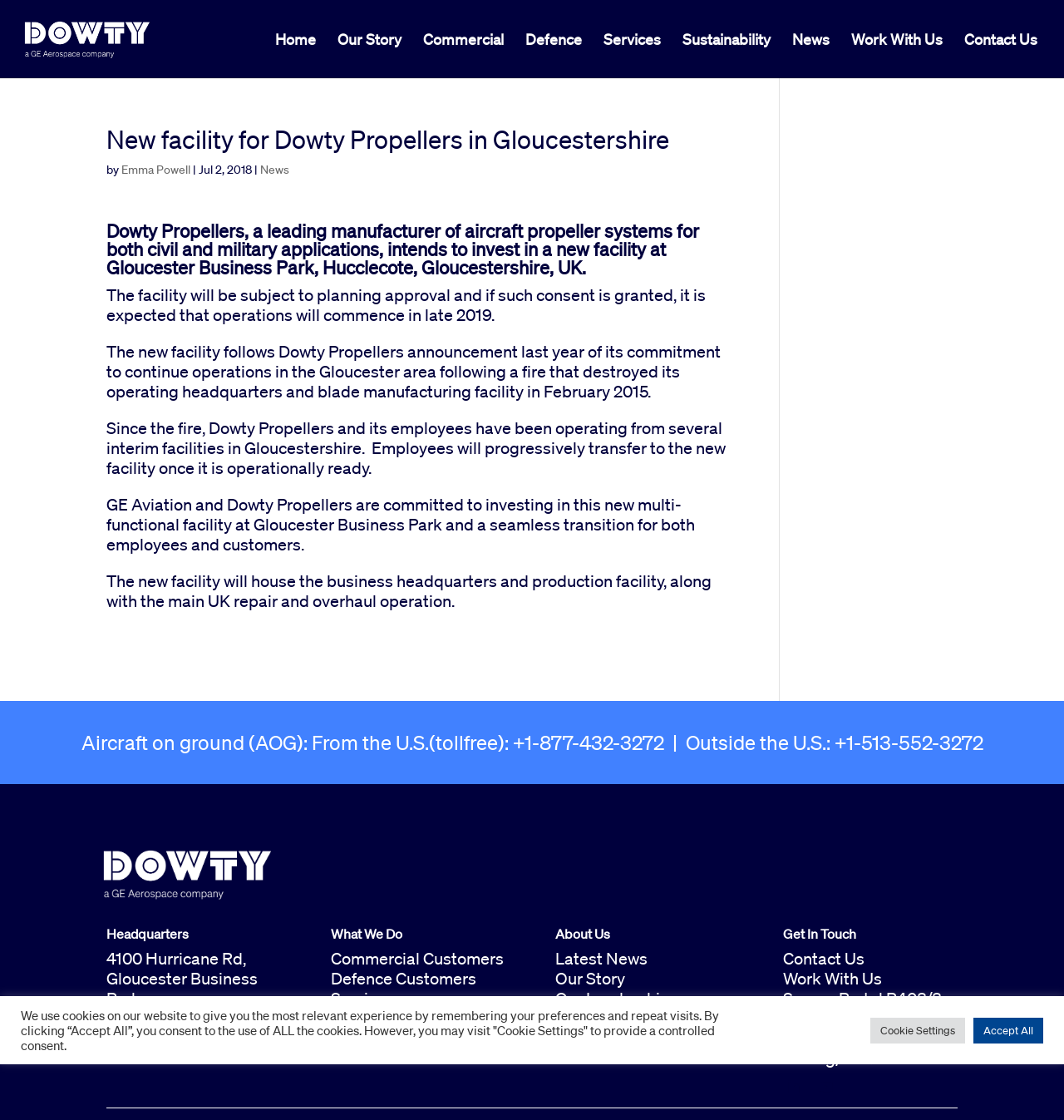Please provide the bounding box coordinates for the element that needs to be clicked to perform the instruction: "Contact Us". The coordinates must consist of four float numbers between 0 and 1, formatted as [left, top, right, bottom].

[0.906, 0.03, 0.975, 0.07]